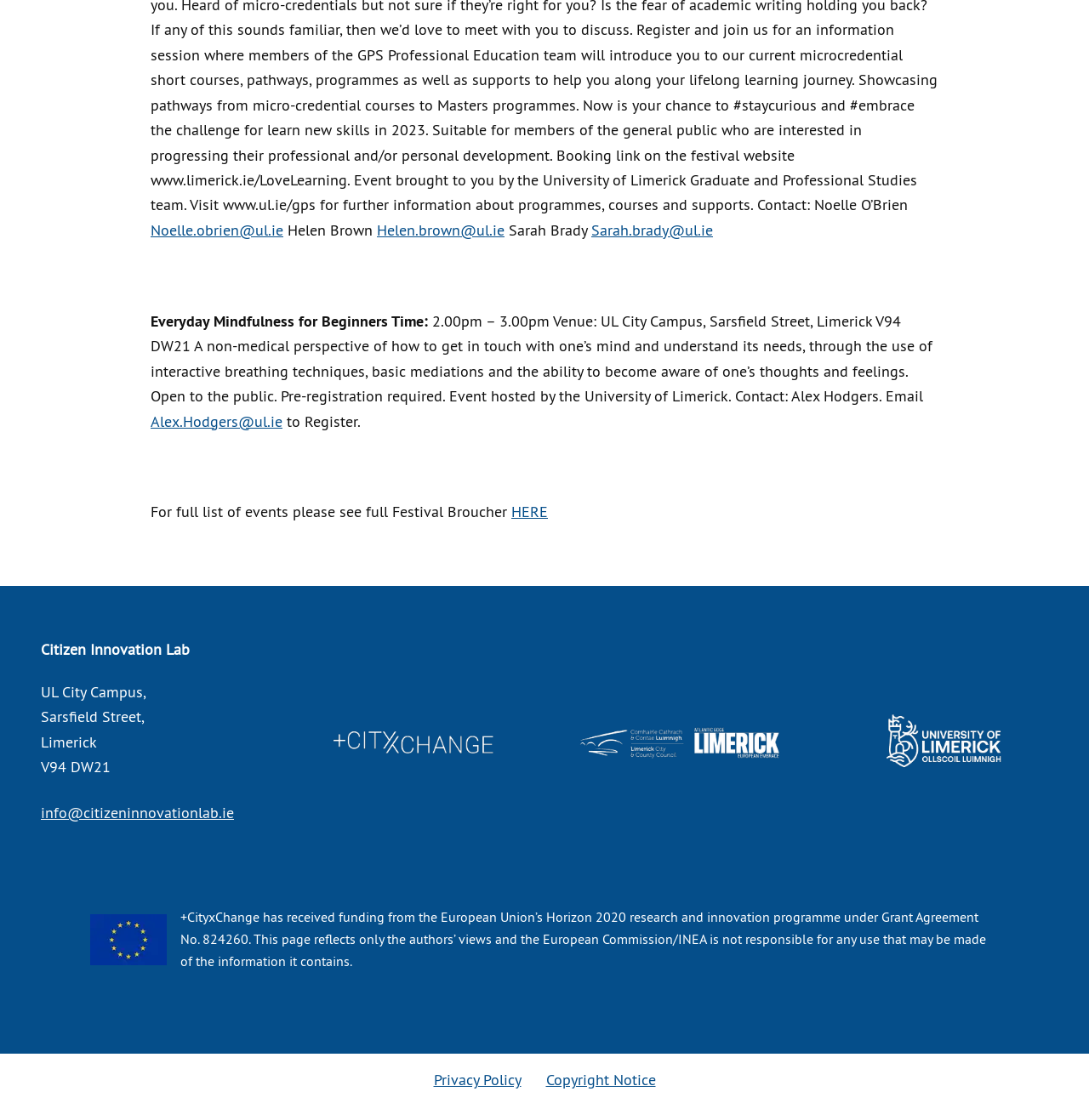What is the event time of Everyday Mindfulness for Beginners?
Please provide a single word or phrase as the answer based on the screenshot.

2.00pm – 3.00pm